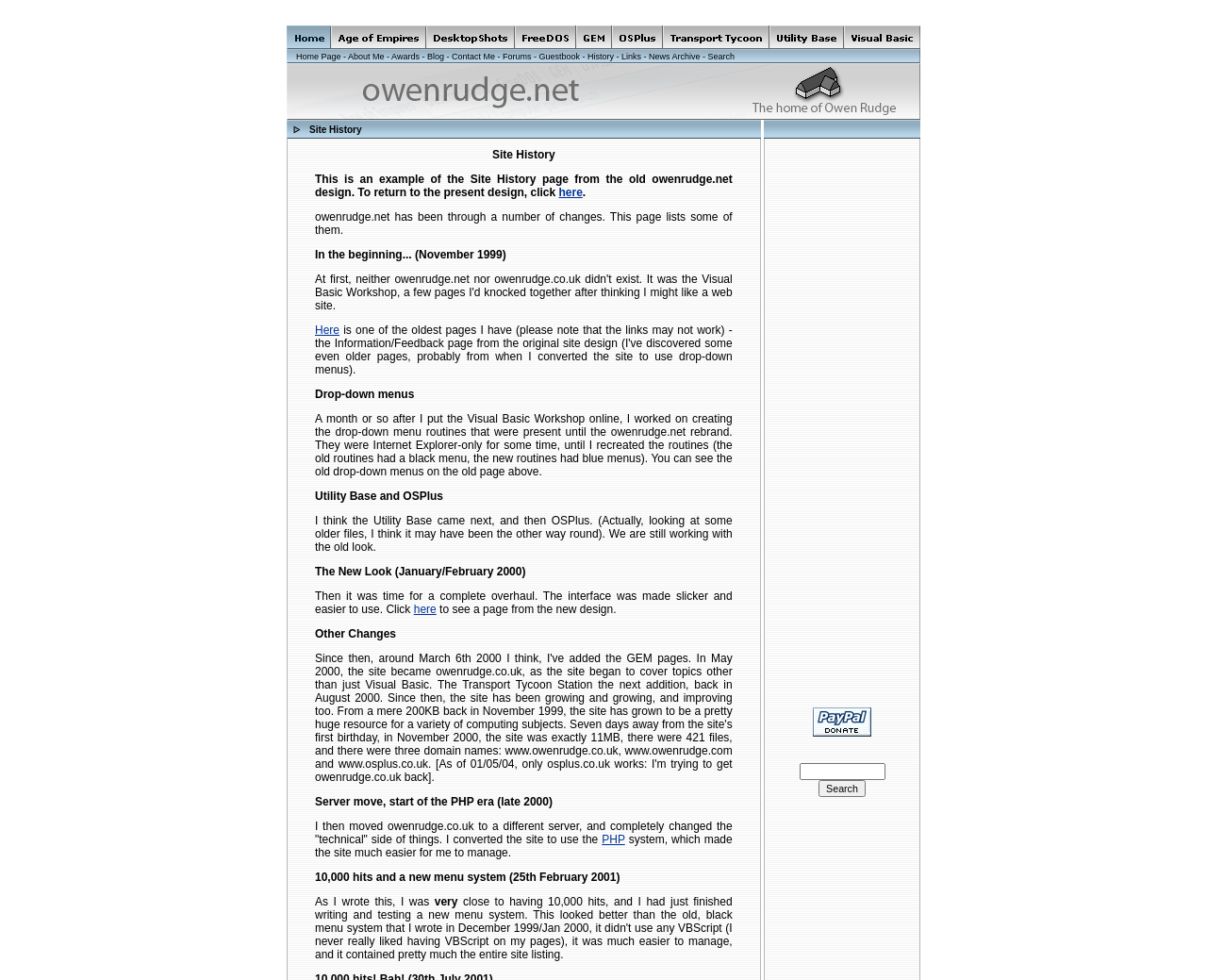Please find and report the bounding box coordinates of the element to click in order to perform the following action: "Click on here to see a page from the new design". The coordinates should be expressed as four float numbers between 0 and 1, in the format [left, top, right, bottom].

[0.463, 0.19, 0.483, 0.203]